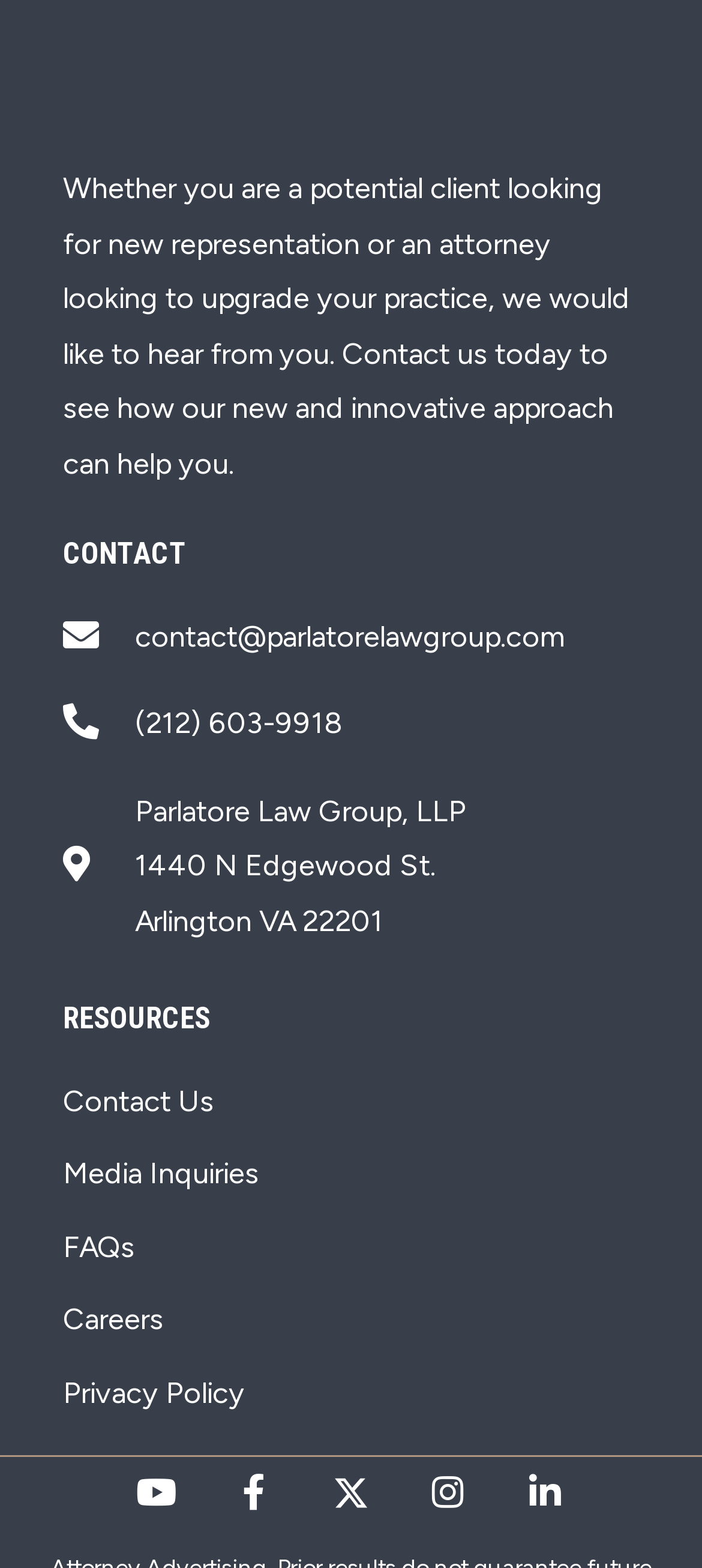Provide the bounding box coordinates for the UI element that is described as: "Careers".

[0.09, 0.824, 0.91, 0.859]